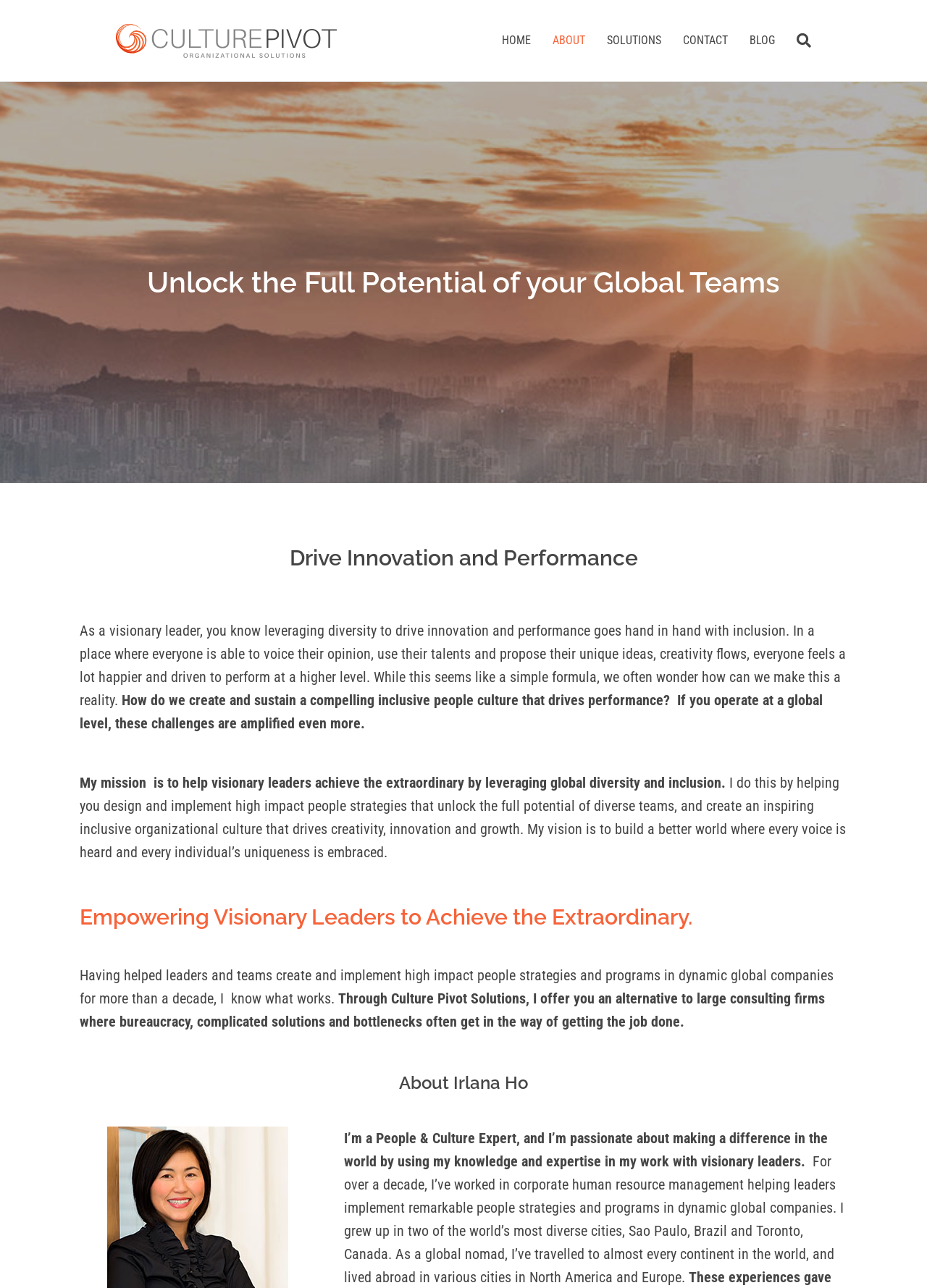What is the profession of the person mentioned on the webpage?
Using the information presented in the image, please offer a detailed response to the question.

I found the answer by reading the static text element with the text 'I’m a People & Culture Expert...' which has a bounding box coordinate of [0.371, 0.877, 0.893, 0.908]. This suggests that the person mentioned on the webpage is a People & Culture Expert.